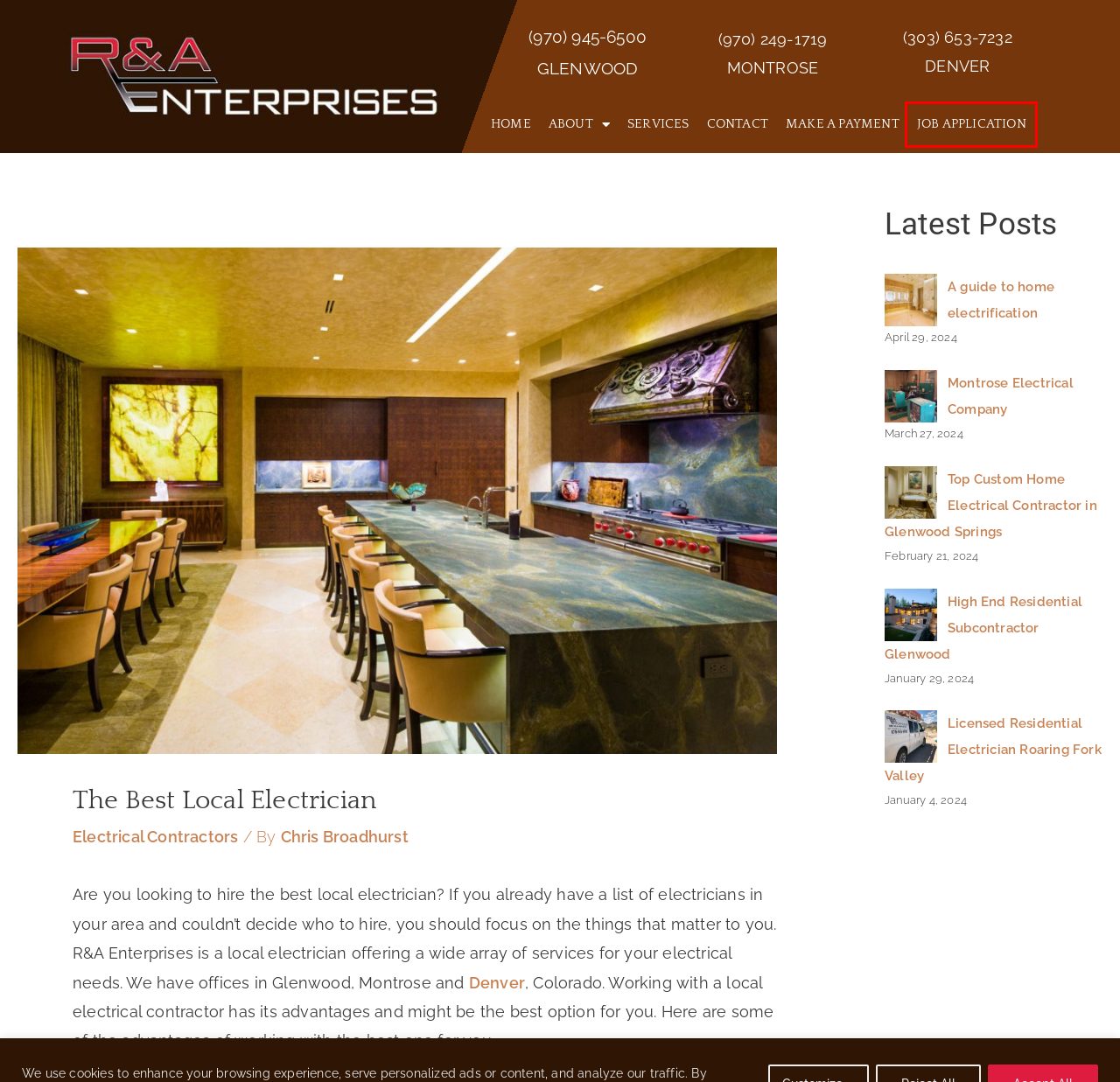Examine the webpage screenshot and identify the UI element enclosed in the red bounding box. Pick the webpage description that most accurately matches the new webpage after clicking the selected element. Here are the candidates:
A. Job Application - RA Enterprises
B. A guide to home electrification - RA Enterprises
C. Top Custom Home Electrical Contractor in Glenwood Springs - RA Enterprises
D. Licensed Residential Electrician Roaring Fork Valley - RA Enterprises
E. Montrose Electrical Company - RA Enterprises
F. Service Offered - RA Enterprises
G. Best Electricians For Large Scale Commercial Electrical Projects
H. Electrical Contractors Archives - RA Enterprises

A